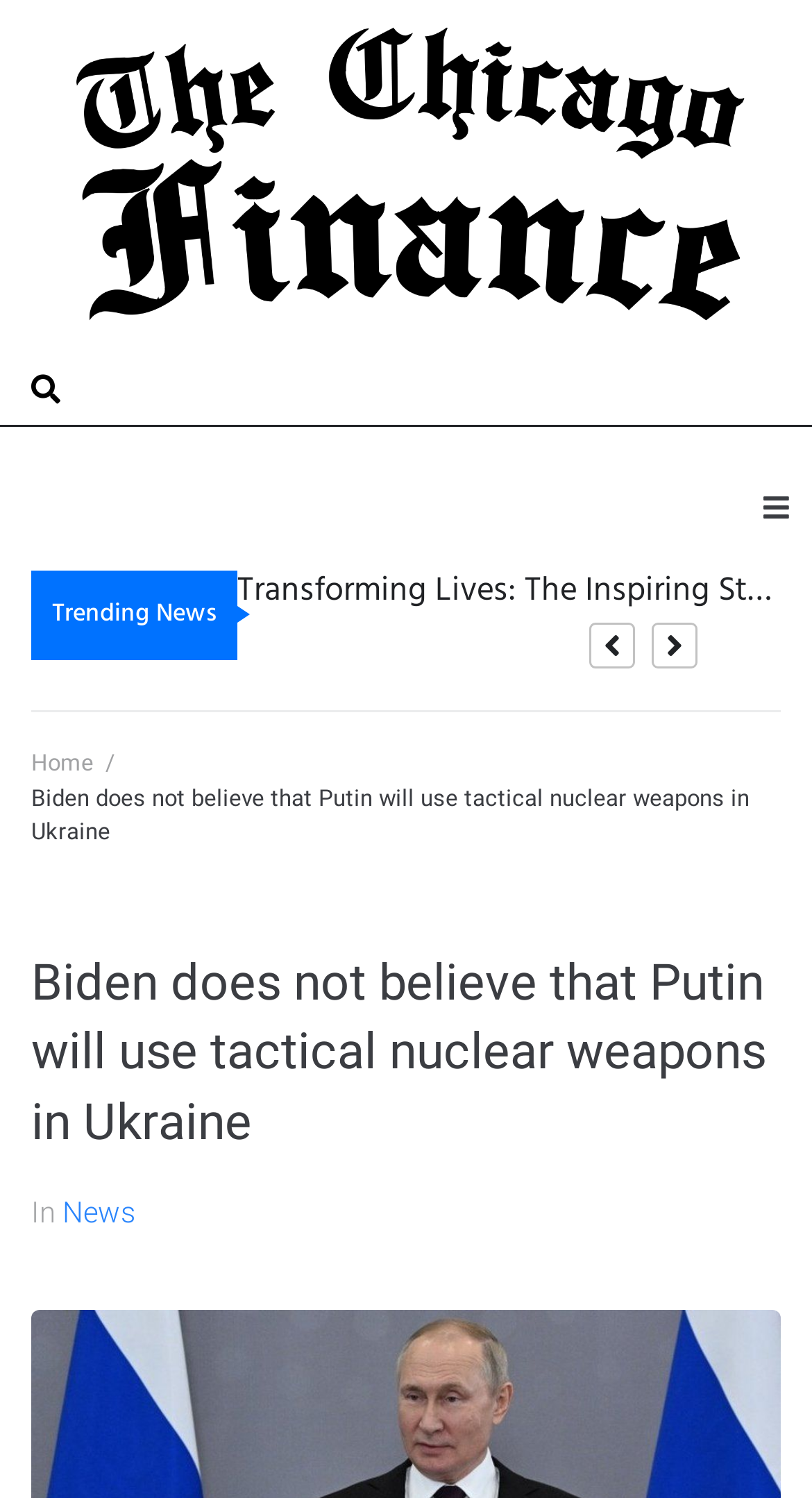What is the section of the webpage that displays trending news?
Please give a well-detailed answer to the question.

I determined the answer by looking at the StaticText element with the text 'Trending News' which is likely to be the section of the webpage that displays trending news.